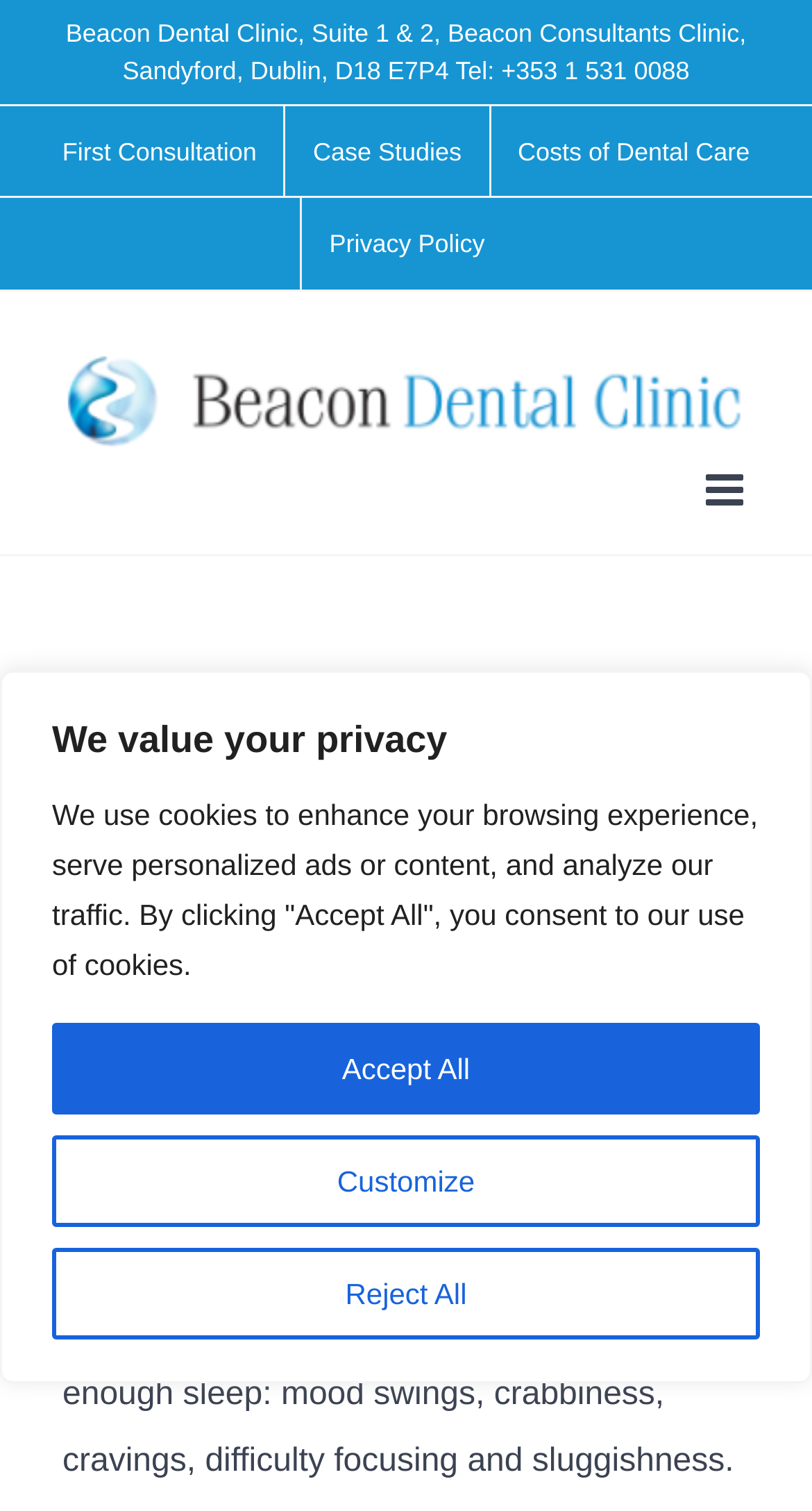Please extract and provide the main headline of the webpage.

Sleep Apnea: Why You Feel Tired After a Full Night of Sleep